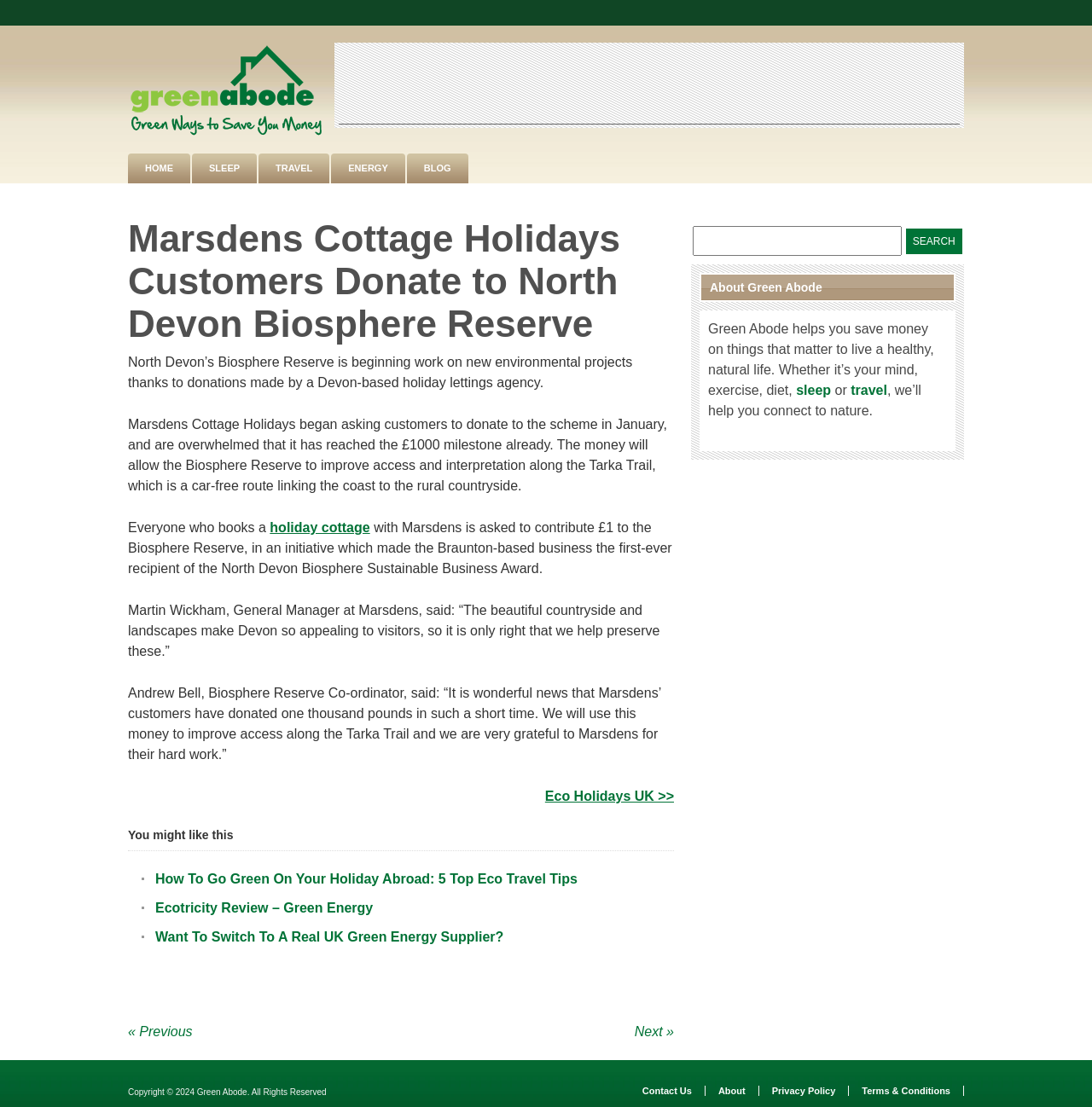Construct a thorough caption encompassing all aspects of the webpage.

The webpage is about Marsdens Cottage Holidays, a Devon-based holiday lettings agency, and their initiative to support the North Devon Biosphere Reserve. At the top of the page, there is a navigation menu with links to "HOME", "SLEEP", "TRAVEL", "ENERGY", and "BLOG". Below the navigation menu, there is a heading that reads "Marsdens Cottage Holidays Customers Donate to North Devon Biosphere Reserve".

The main content of the page is divided into two sections. The first section describes the initiative, stating that Marsdens Cottage Holidays began asking customers to donate to the scheme in January and have already reached the £1000 milestone. The money will be used to improve access and interpretation along the Tarka Trail, a car-free route linking the coast to the rural countryside.

The second section features quotes from Martin Wickham, General Manager at Marsdens, and Andrew Bell, Biosphere Reserve Co-ordinator, expressing their gratitude and appreciation for the donations.

On the right side of the page, there is a search bar with a "Search" button. Below the search bar, there is a section titled "About Green Abode" with a brief description of the website's purpose.

Further down the page, there are three article headings with links to "How To Go Green On Your Holiday Abroad: 5 Top Eco Travel Tips", "Ecotricity Review – Green Energy", and "Want To Switch To A Real UK Green Energy Supplier?".

At the bottom of the page, there is a footer section with links to "Contact Us", "About", "Privacy Policy", and "Terms & Conditions", as well as a copyright notice.